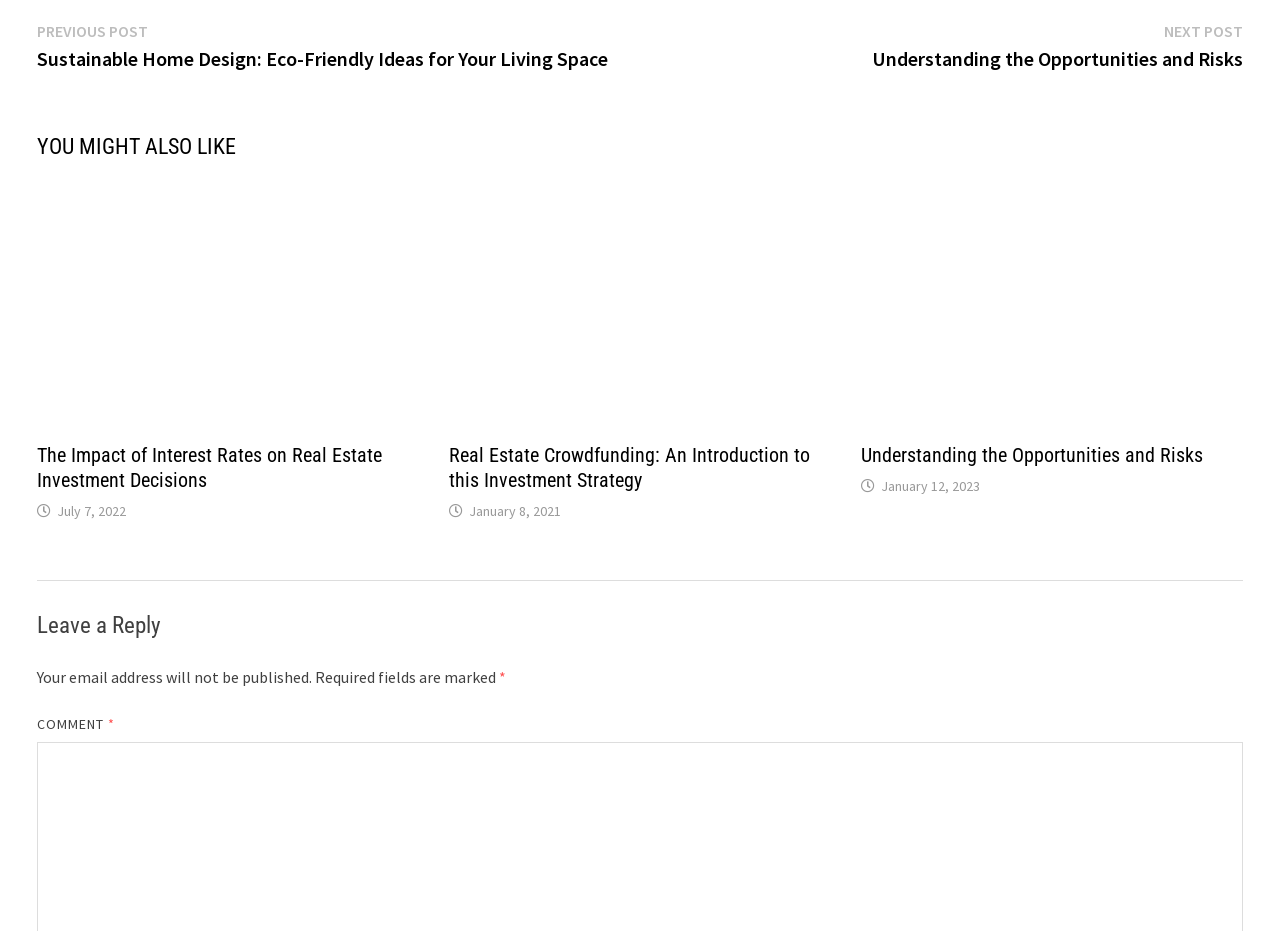What is the date of the post 'Real Estate Crowdfunding: An Introduction to this Investment Strategy'?
Answer with a single word or short phrase according to what you see in the image.

January 8, 2021